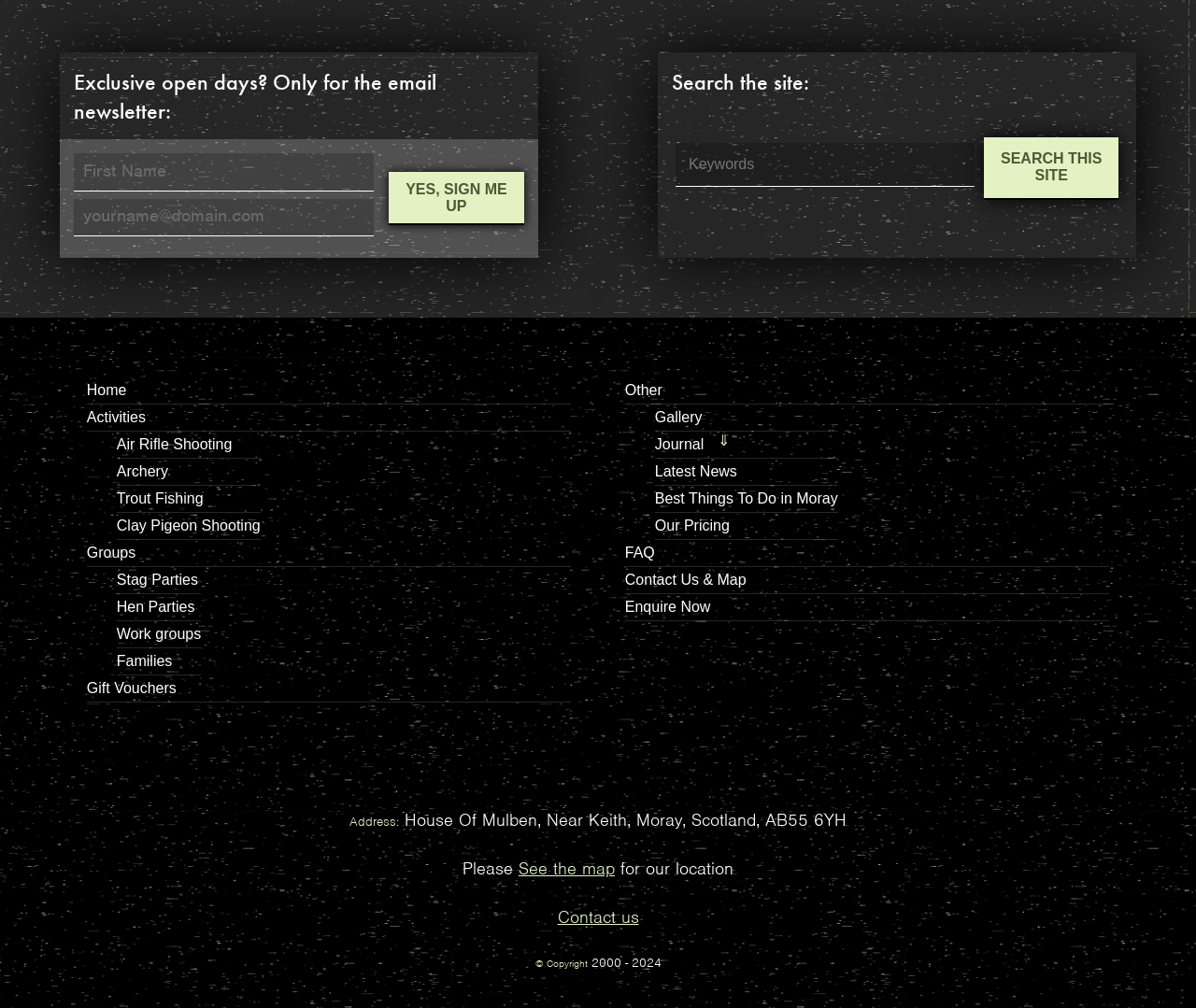Determine the bounding box coordinates of the clickable element necessary to fulfill the instruction: "View the gallery". Provide the coordinates as four float numbers within the 0 to 1 range, i.e., [left, top, right, bottom].

[0.547, 0.401, 0.701, 0.428]